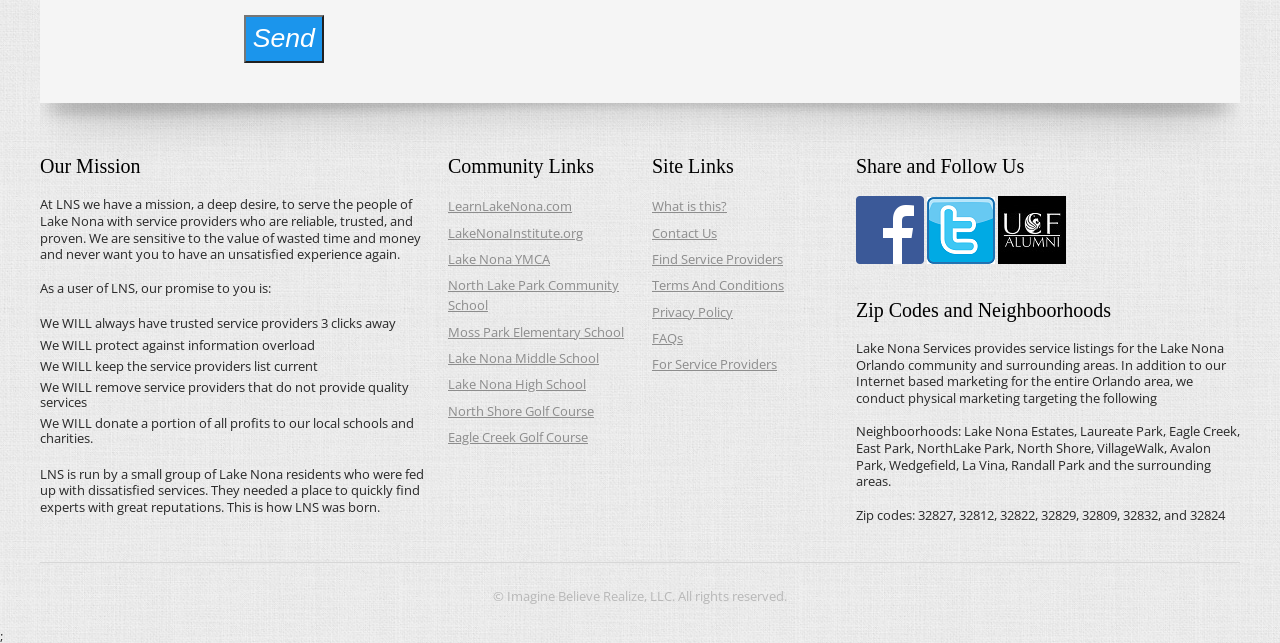Identify the bounding box for the UI element specified in this description: "Eagle Creek Golf Course". The coordinates must be four float numbers between 0 and 1, formatted as [left, top, right, bottom].

[0.35, 0.669, 0.459, 0.697]